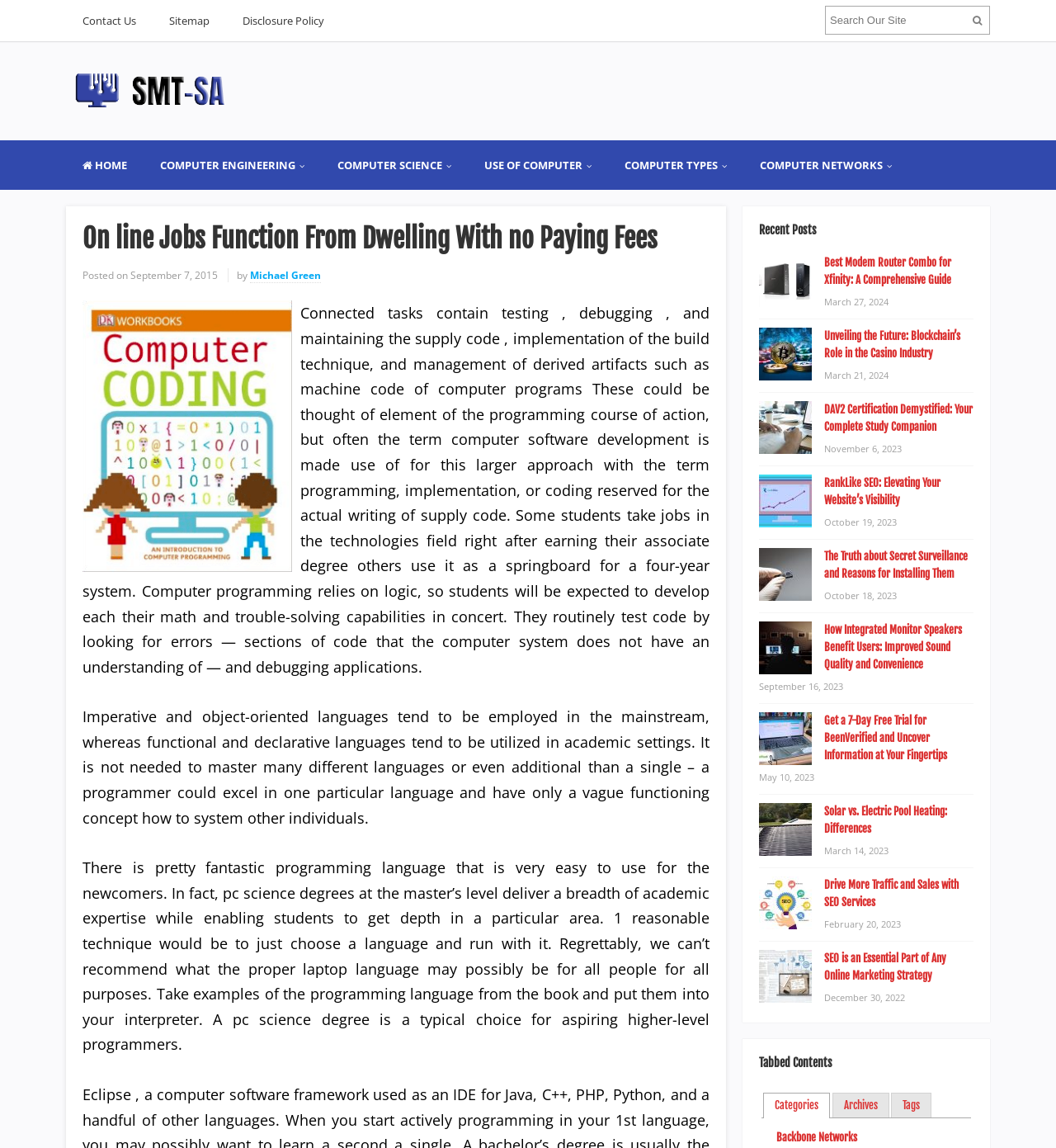Locate the bounding box coordinates of the area that needs to be clicked to fulfill the following instruction: "Read the article about Best Modem Router Combo for Xfinity". The coordinates should be in the format of four float numbers between 0 and 1, namely [left, top, right, bottom].

[0.78, 0.223, 0.901, 0.25]